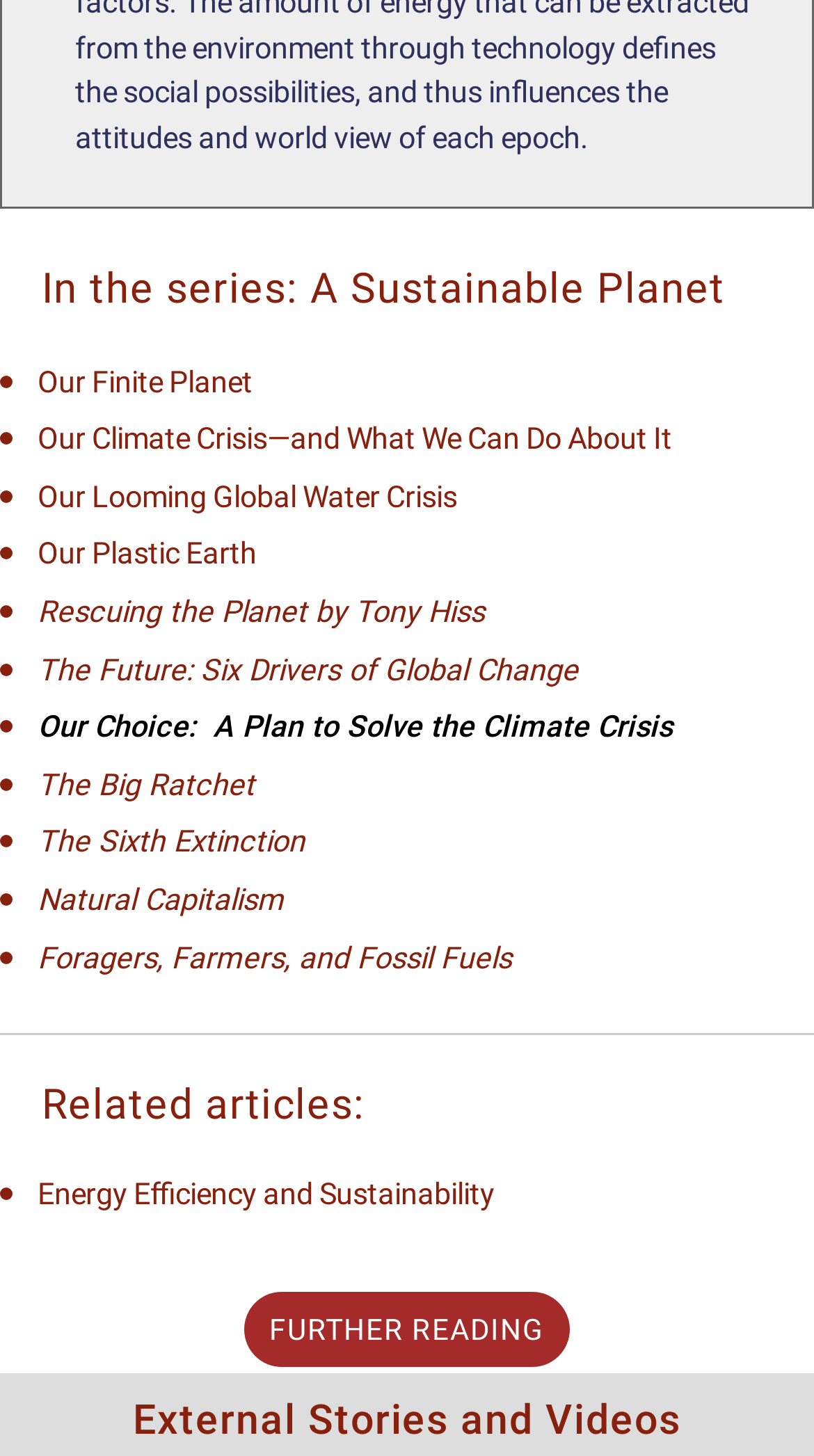What is the series title?
Using the image, elaborate on the answer with as much detail as possible.

The series title is 'A Sustainable Planet' which is mentioned in the heading at the top of the webpage.